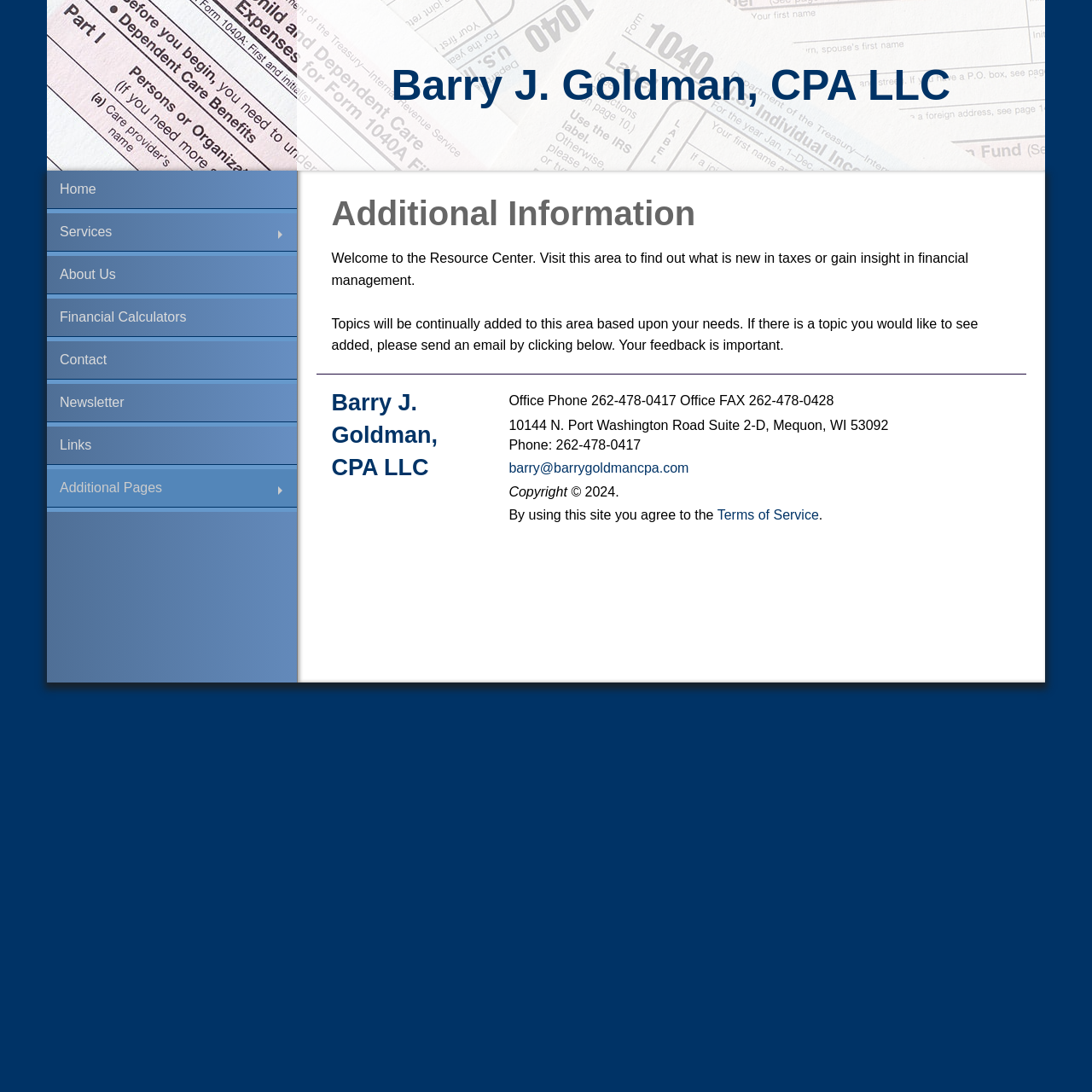Please determine the bounding box coordinates for the element with the description: "Contact".

[0.043, 0.312, 0.271, 0.348]